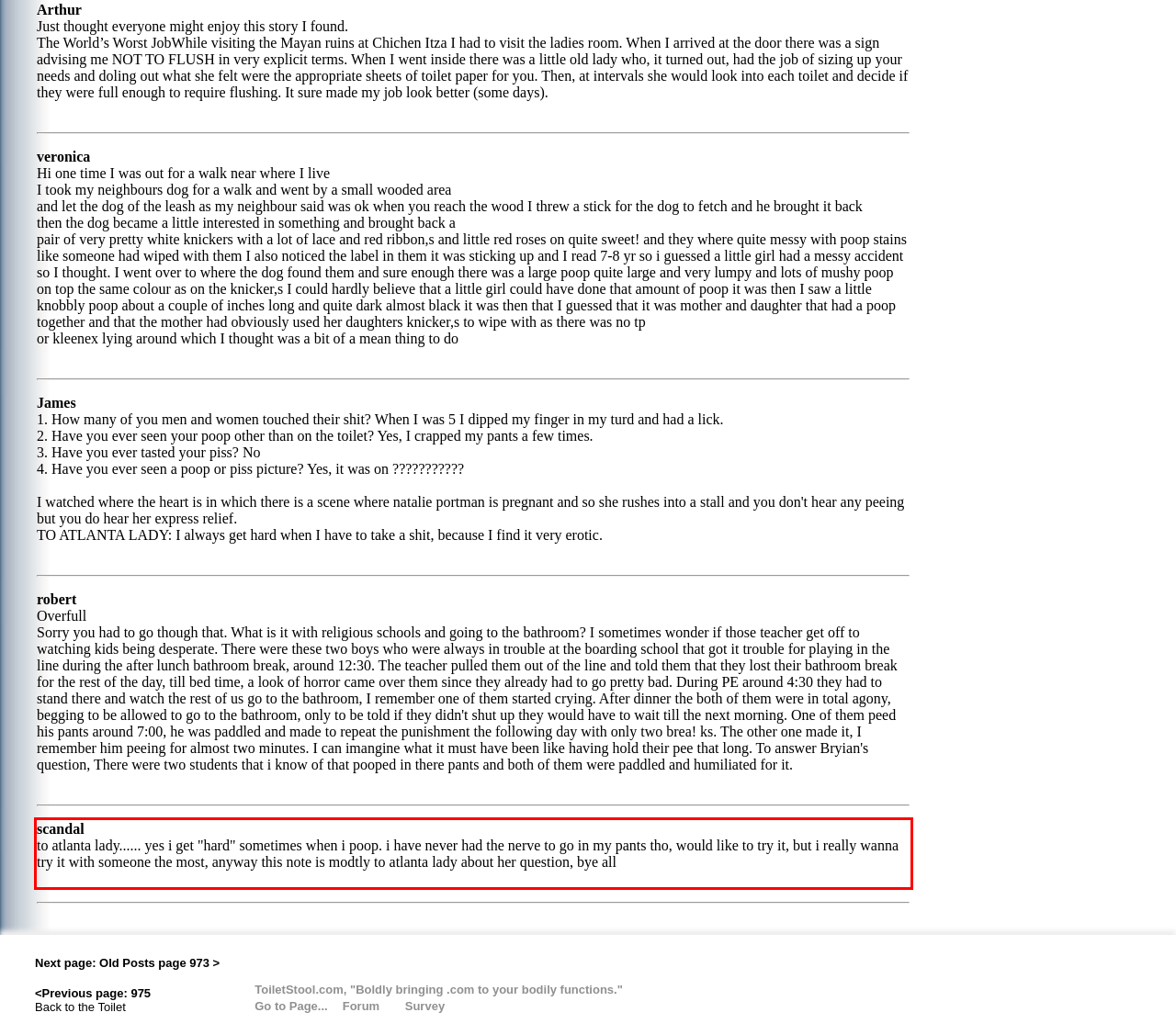Please perform OCR on the text within the red rectangle in the webpage screenshot and return the text content.

scandal to atlanta lady...... yes i get "hard" sometimes when i poop. i have never had the nerve to go in my pants tho, would like to try it, but i really wanna try it with someone the most, anyway this note is modtly to atlanta lady about her question, bye all